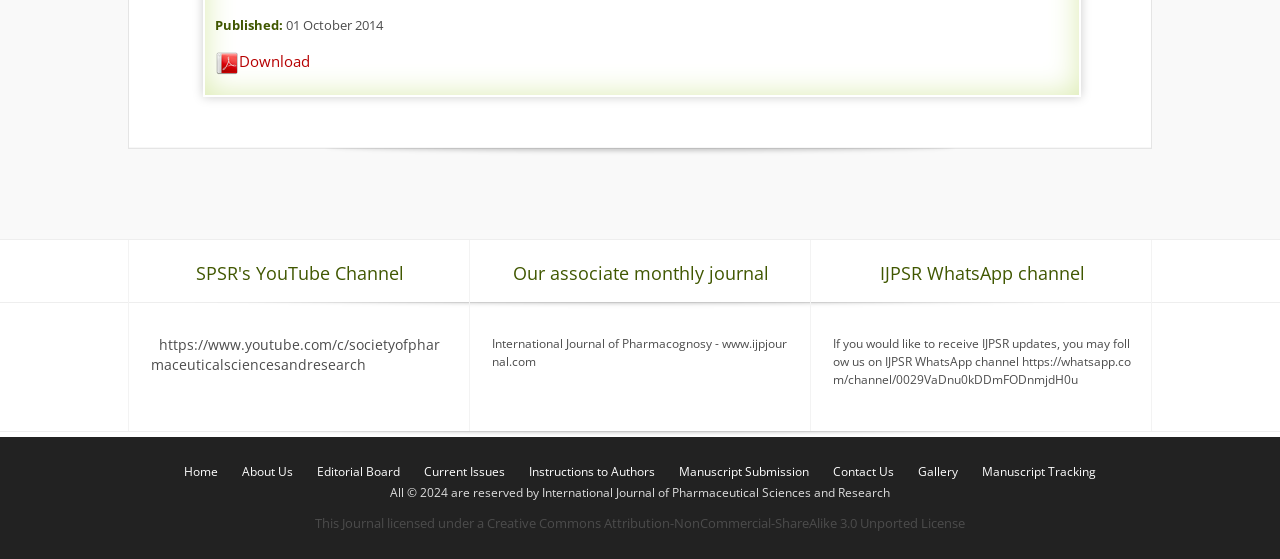Using the format (top-left x, top-left y, bottom-right x, bottom-right y), and given the element description, identify the bounding box coordinates within the screenshot: Search Toggle

None